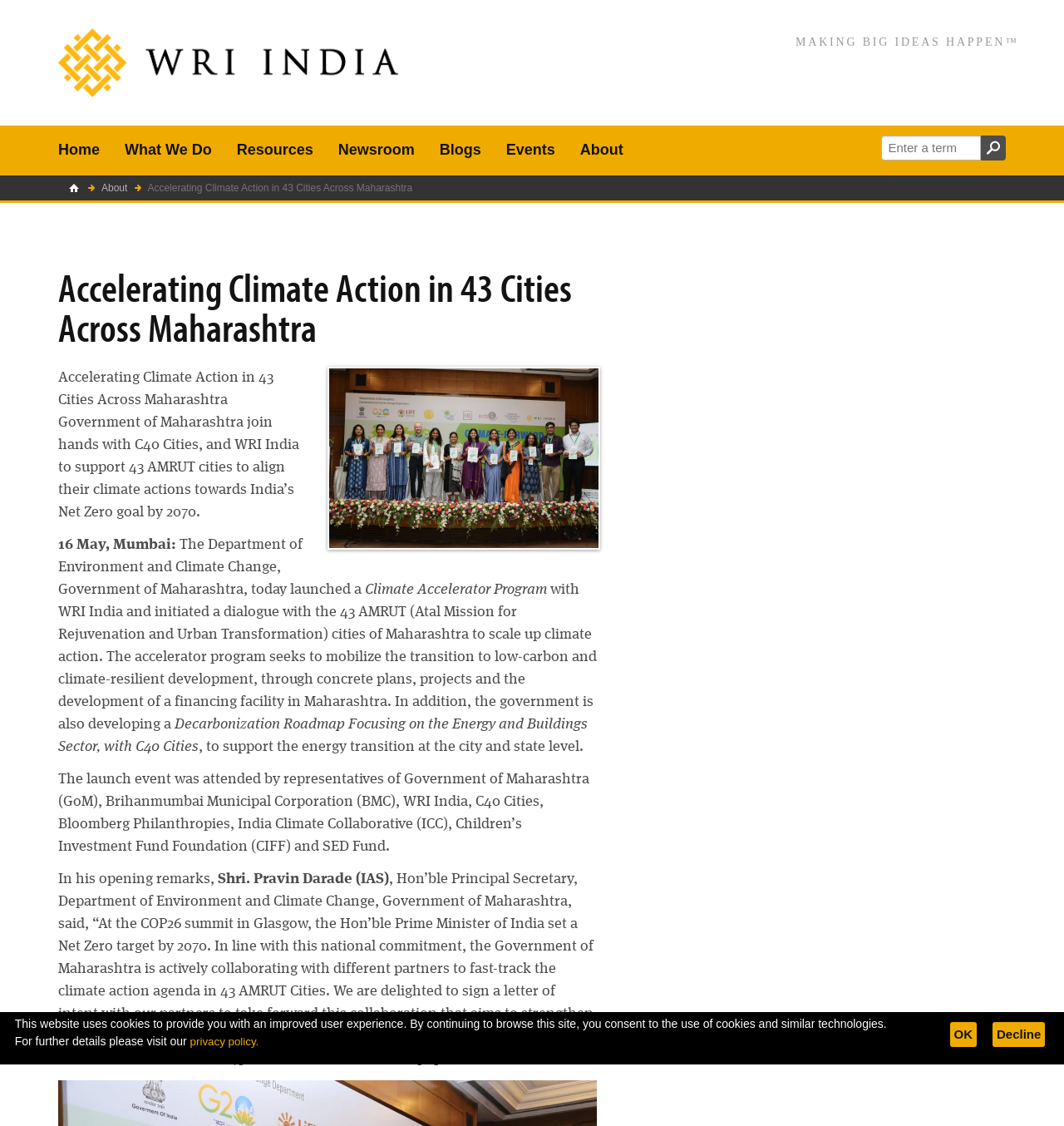Extract the text of the main heading from the webpage.

Accelerating Climate Action in 43 Cities Across Maharashtra